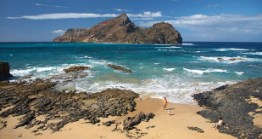Create a detailed narrative of what is happening in the image.

This stunning image showcases Porto Santo Island, a hidden gem located near Madeira in Portugal. The scene captures the serene beauty of the island's coastline, featuring golden sandy beaches that gently meet the turquoise waters of the Atlantic Ocean. In the foreground, two individuals enjoy a leisurely stroll along the shore, emphasizing the island's tranquil ambiance. Majestic rocky formations rise from the water, framing the picturesque landscape, while in the background, the lush hills of the island provide a stunning contrast against the bright blue sky adorned with fluffy white clouds. Porto Santo is known for its ideal weather, making it a perfect destination for relaxation, stunning scenery, and sun-soaked adventures all year round.